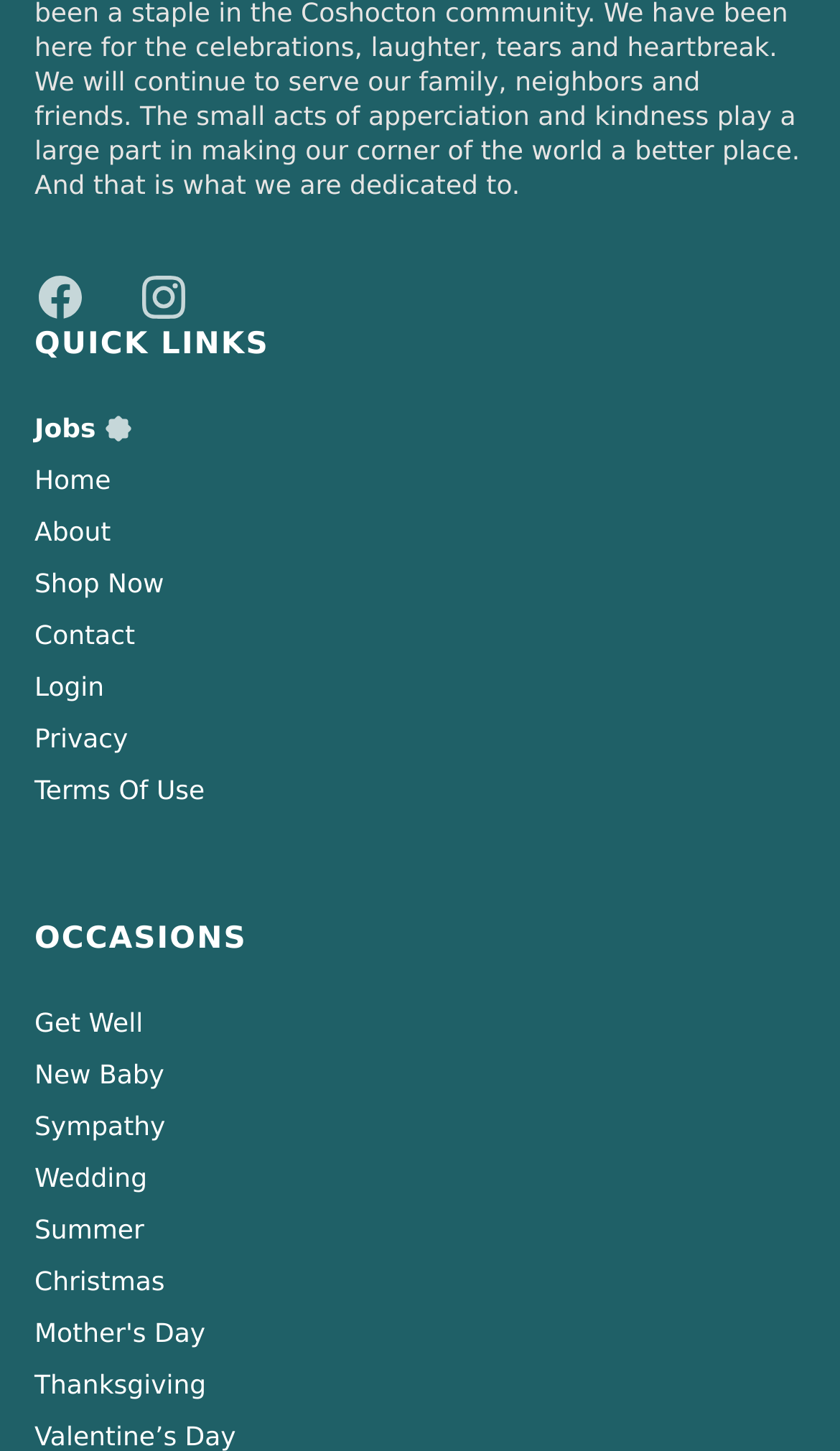How many social media links are available?
Using the image, respond with a single word or phrase.

2